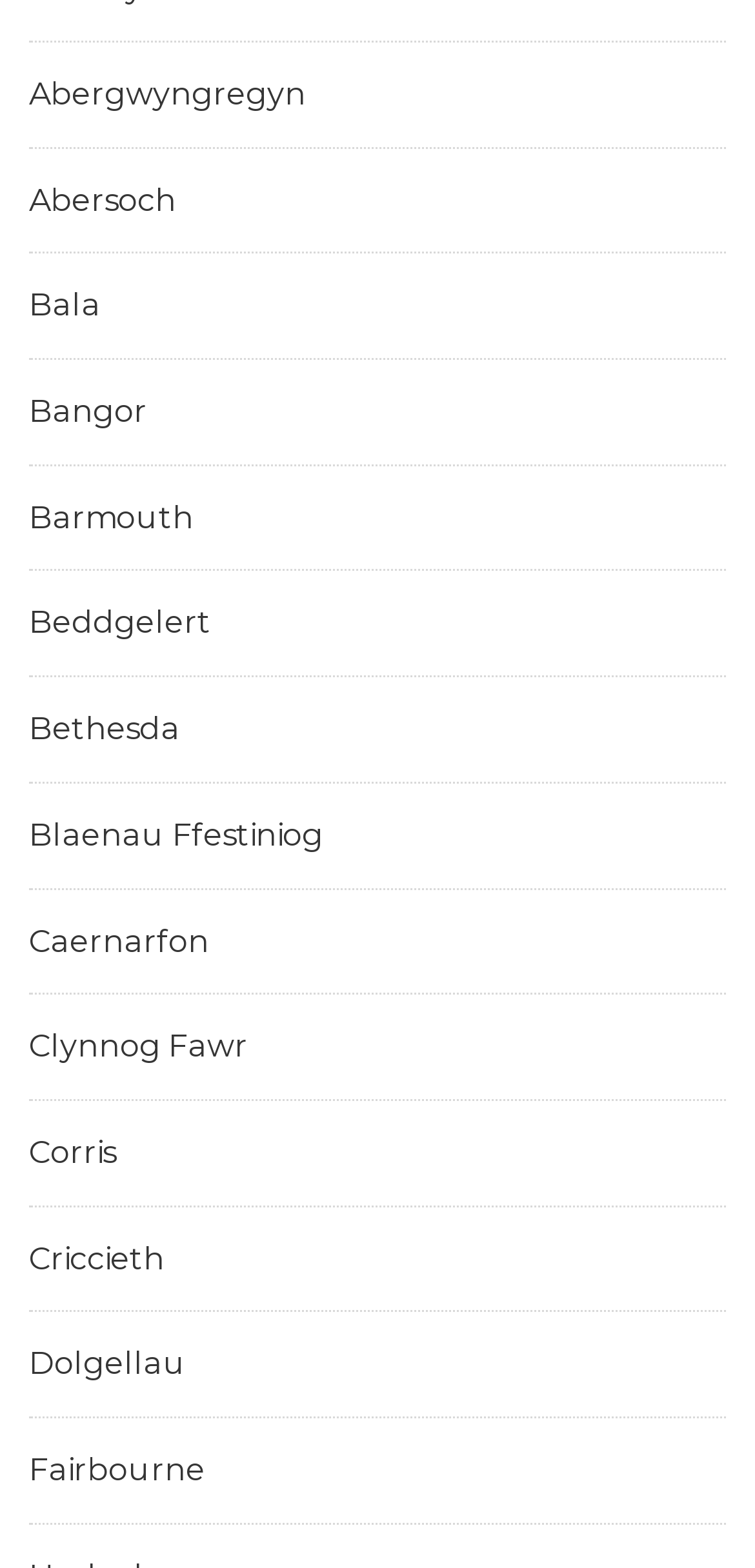How many links are there on the webpage?
Using the image as a reference, answer the question with a short word or phrase.

17